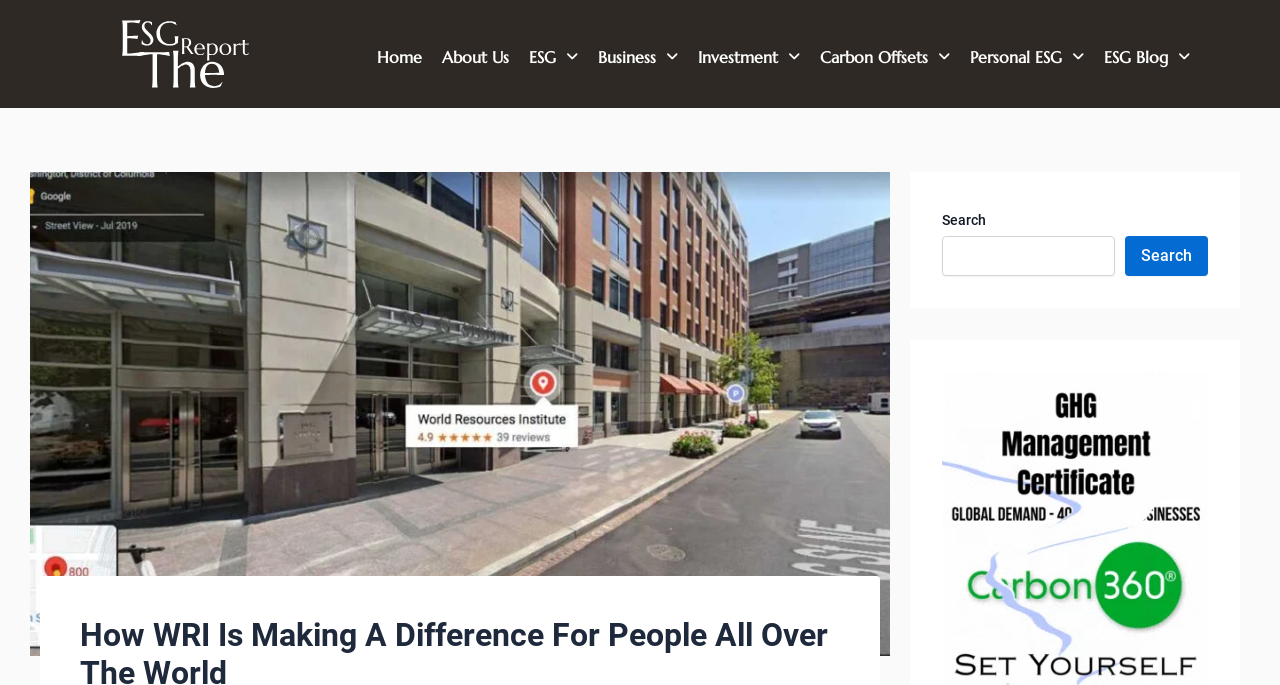Determine the bounding box coordinates of the section to be clicked to follow the instruction: "Go to 'About Us' page". The coordinates should be given as four float numbers between 0 and 1, formatted as [left, top, right, bottom].

[0.338, 0.051, 0.405, 0.115]